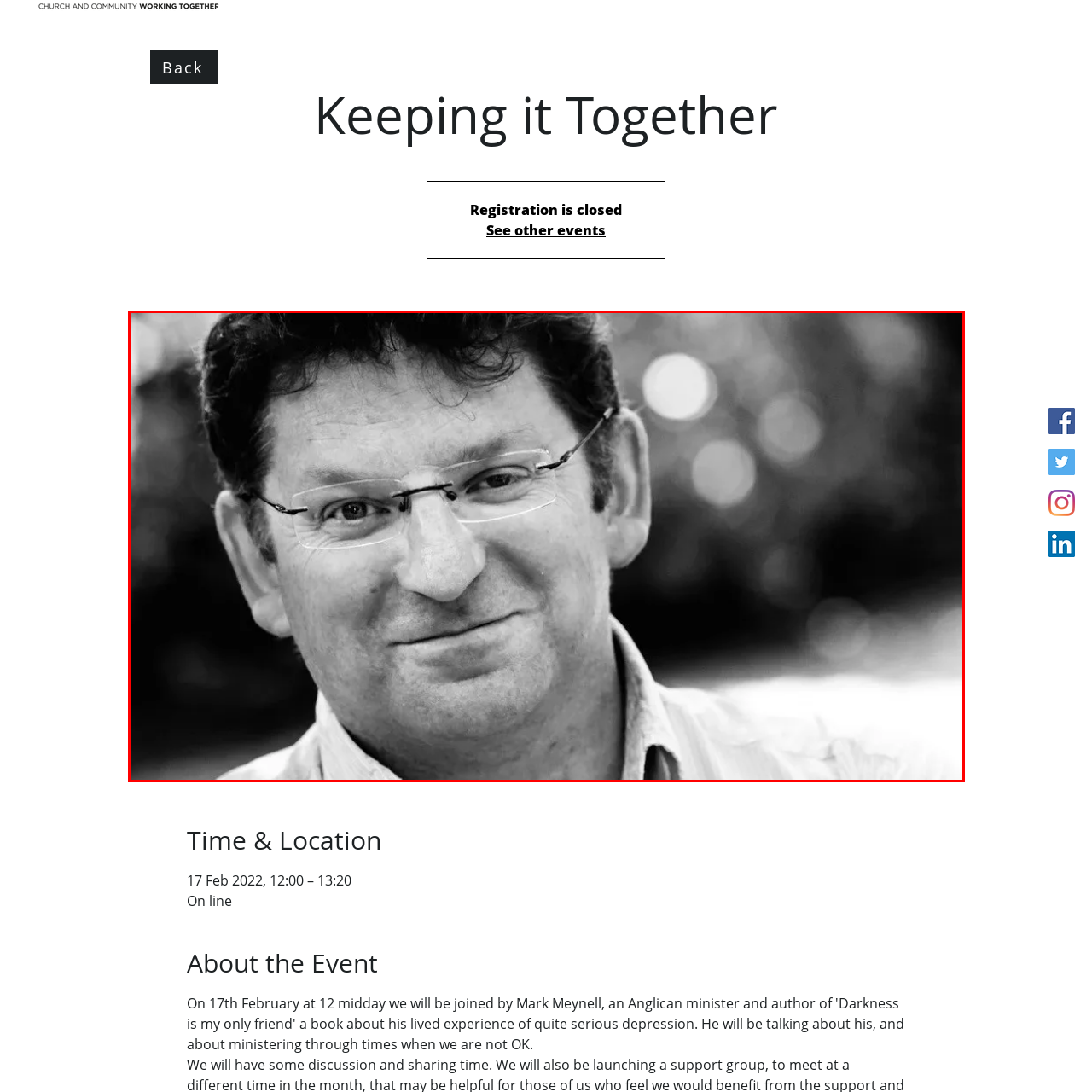Give an elaborate description of the visual elements within the red-outlined box.

This black-and-white photograph features a middle-aged man with a friendly smile, slightly tousled dark hair, and wearing glasses. His casual attire suggests a relaxed demeanor, and he stands against a softly blurred background, creating a warm and inviting atmosphere. The image captures a moment of joy and approachability, embodying a sense of connection and warmth, likely aimed at engaging viewers in a discussion or event context, such as a presentation or community gathering.